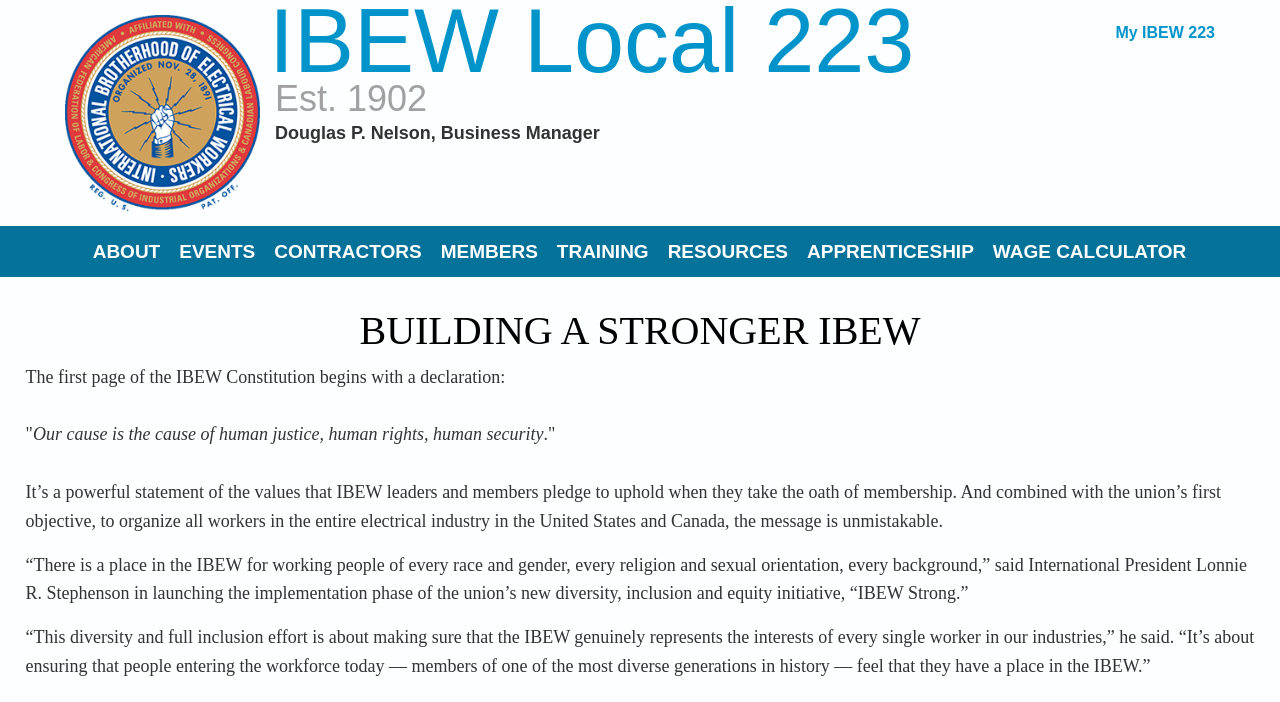Determine the bounding box coordinates of the clickable region to execute the instruction: "Read the 'BUILDING A STRONGER IBEW' heading". The coordinates should be four float numbers between 0 and 1, denoted as [left, top, right, bottom].

[0.02, 0.437, 0.98, 0.505]